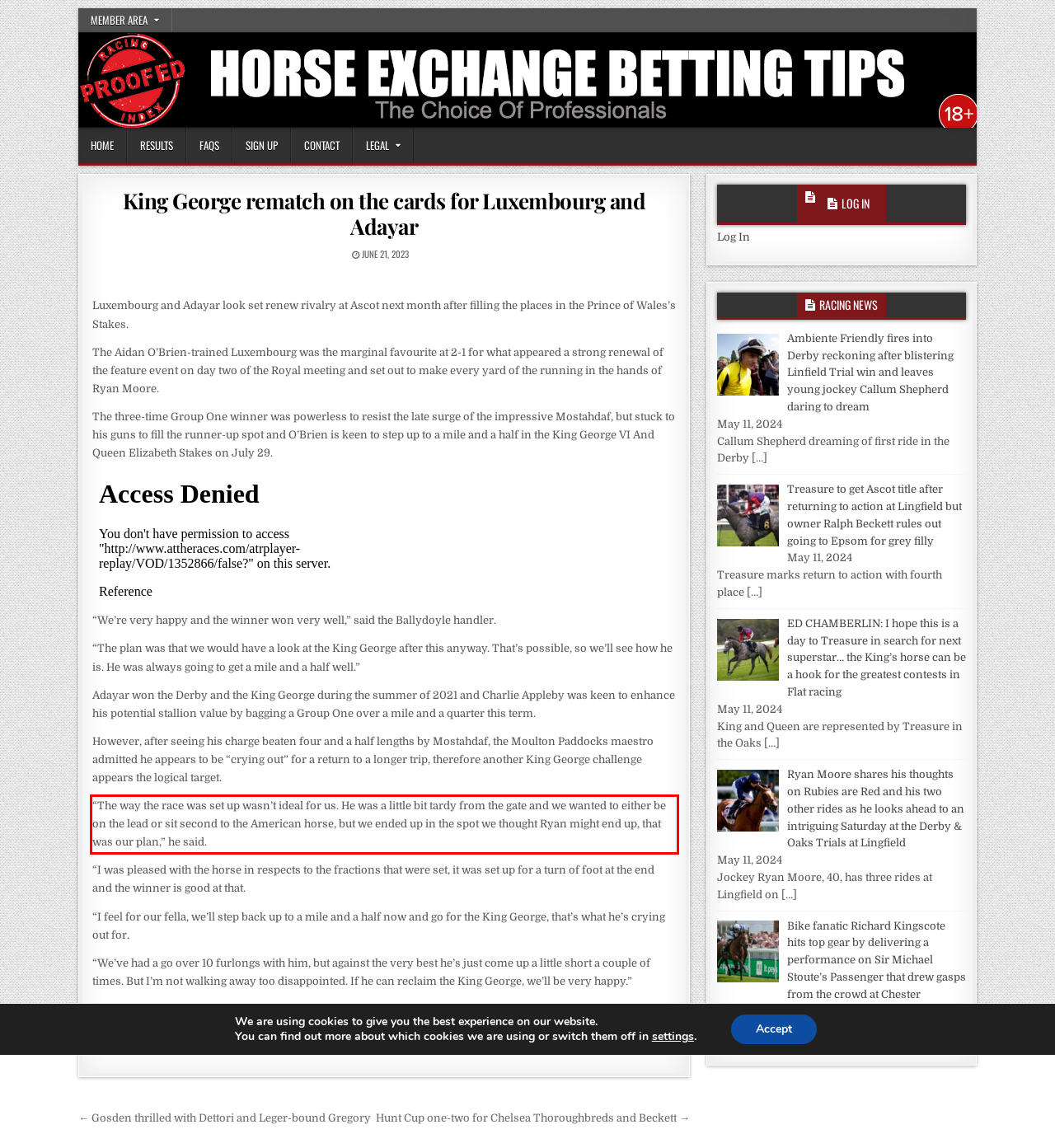You are presented with a webpage screenshot featuring a red bounding box. Perform OCR on the text inside the red bounding box and extract the content.

“The way the race was set up wasn’t ideal for us. He was a little bit tardy from the gate and we wanted to either be on the lead or sit second to the American horse, but we ended up in the spot we thought Ryan might end up, that was our plan,” he said.